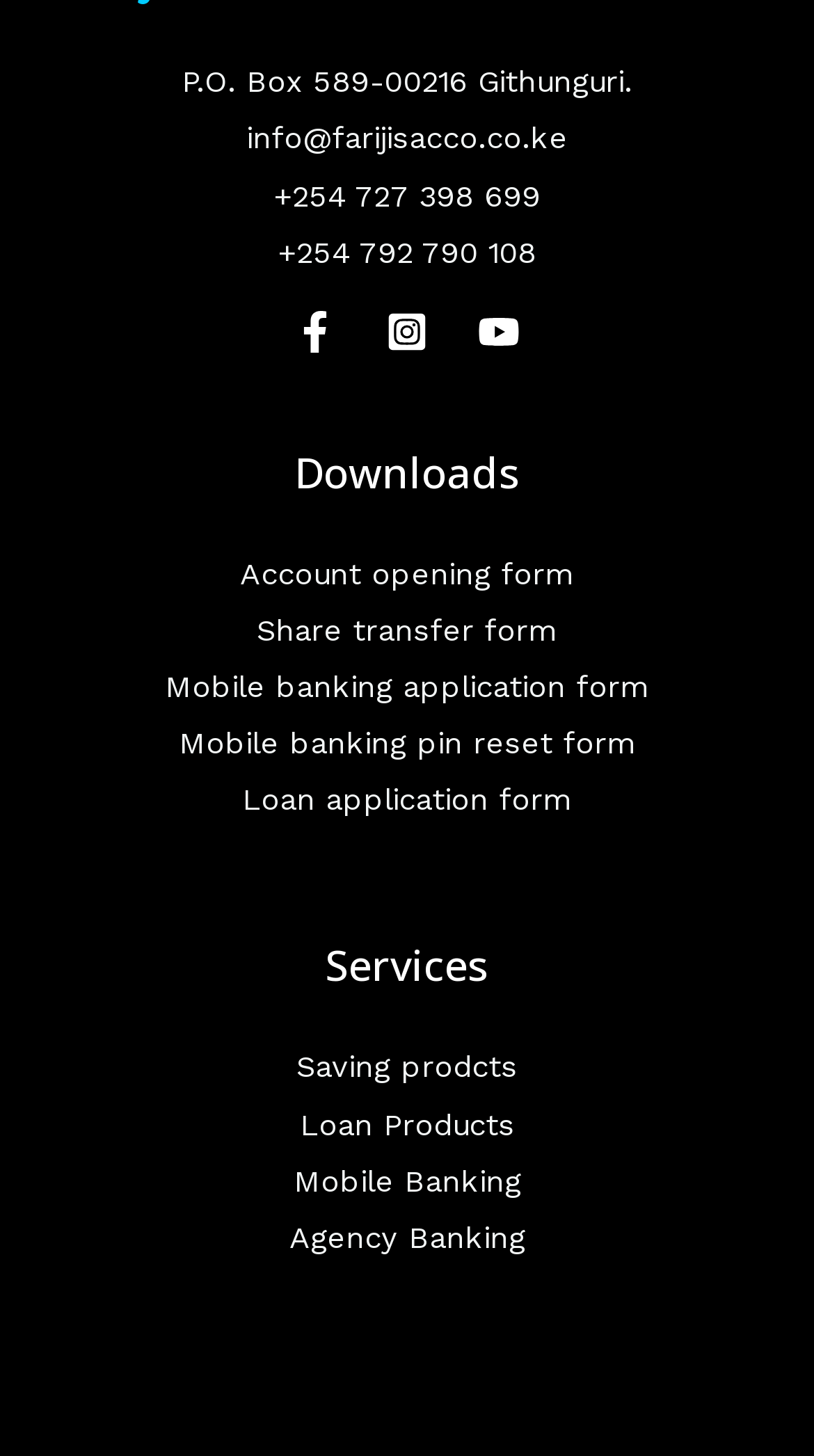Use a single word or phrase to answer the question:
What is the email address for general inquiries?

info@farijisacco.co.ke